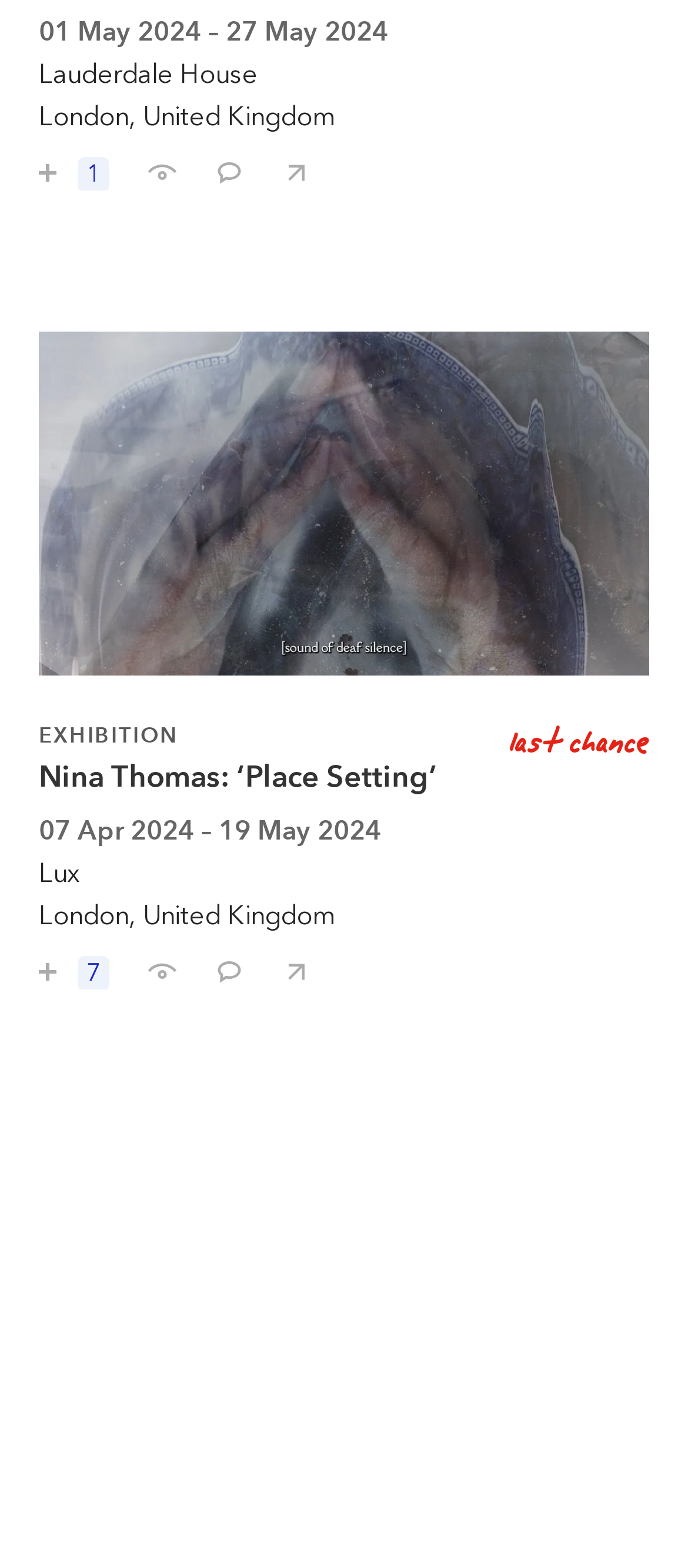Answer succinctly with a single word or phrase:
What is the name of the artist of the first artwork?

Mika Hadar